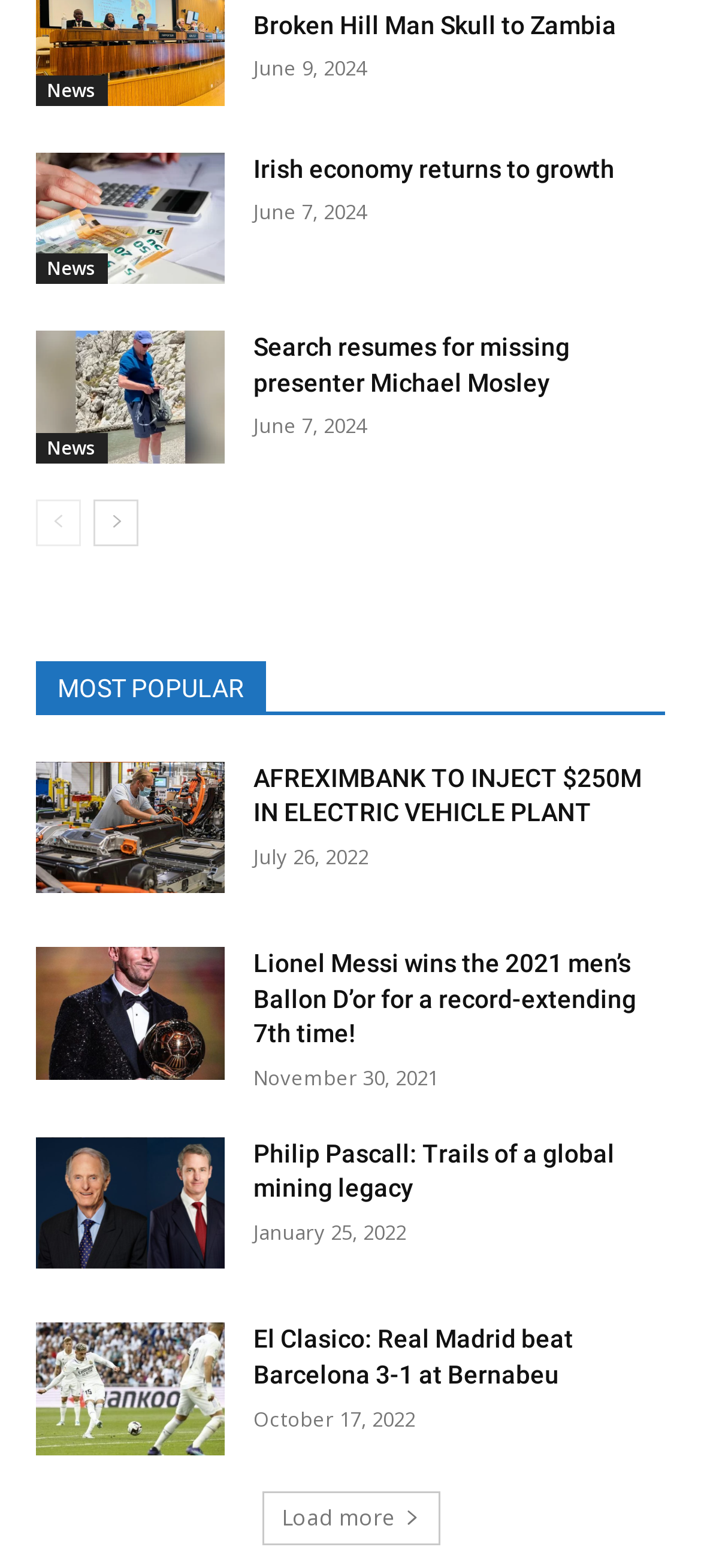Please locate the bounding box coordinates for the element that should be clicked to achieve the following instruction: "Click on the 'News' link". Ensure the coordinates are given as four float numbers between 0 and 1, i.e., [left, top, right, bottom].

[0.051, 0.048, 0.154, 0.067]